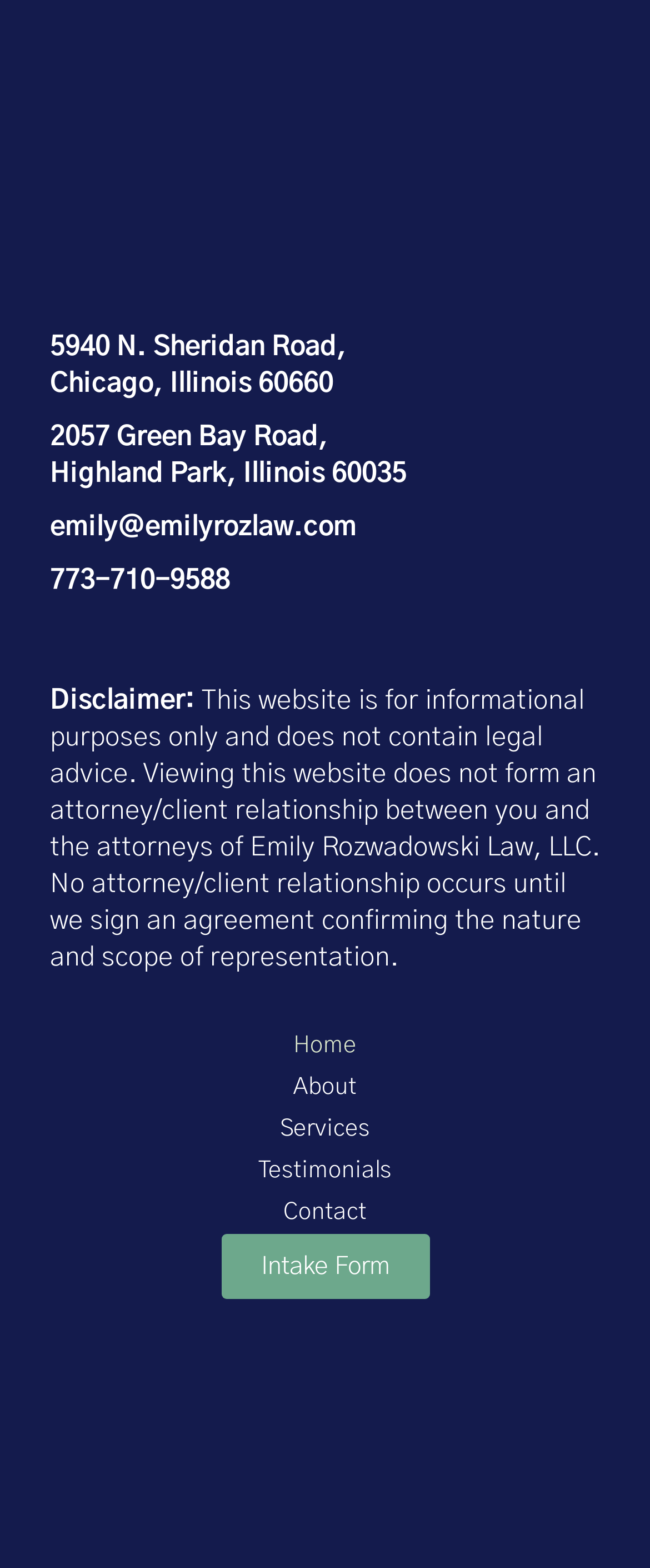Locate the bounding box of the UI element described by: "emily@emilyrozlaw.com" in the given webpage screenshot.

[0.077, 0.327, 0.549, 0.344]